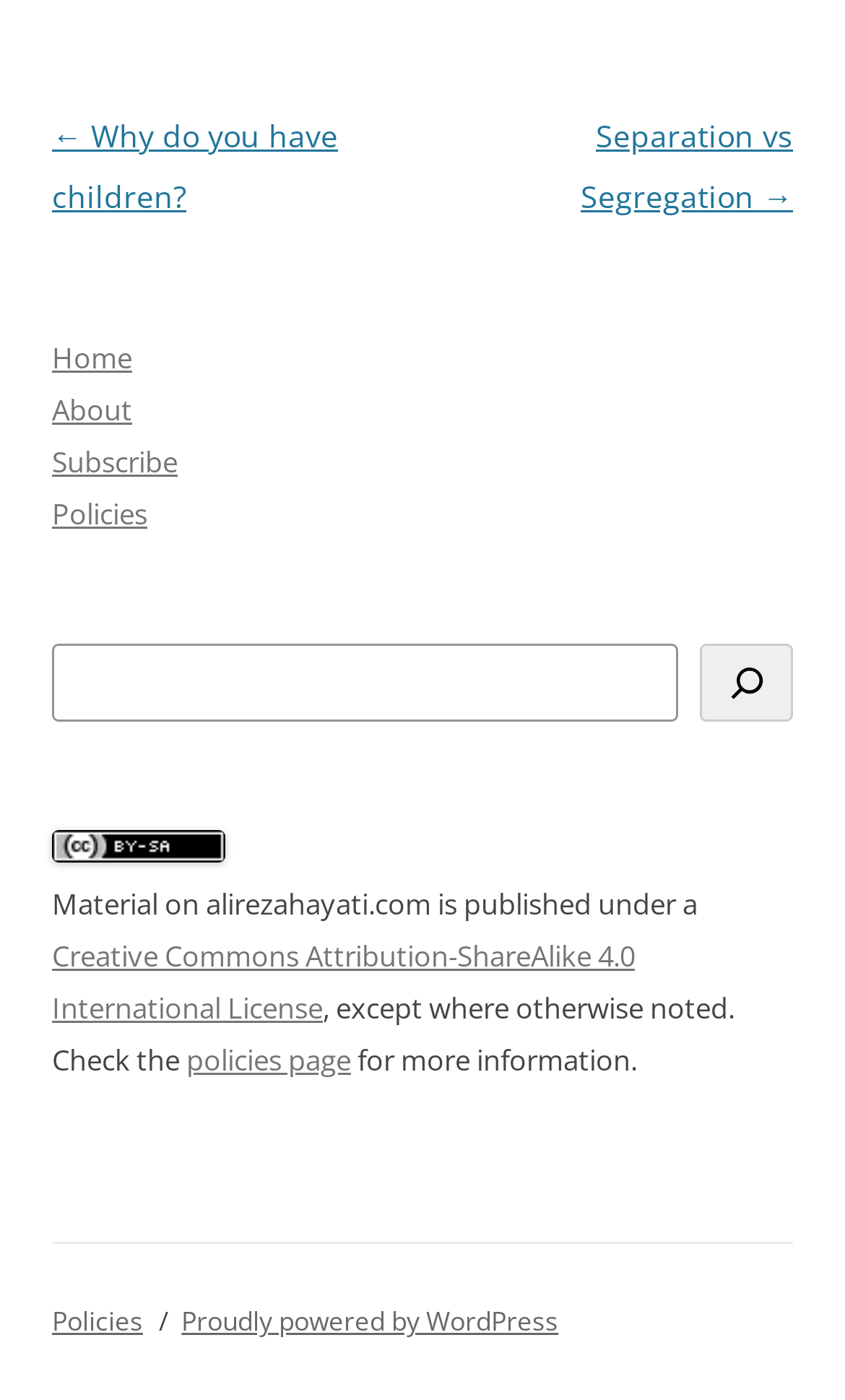Show the bounding box coordinates of the region that should be clicked to follow the instruction: "go to about page."

[0.062, 0.279, 0.156, 0.307]